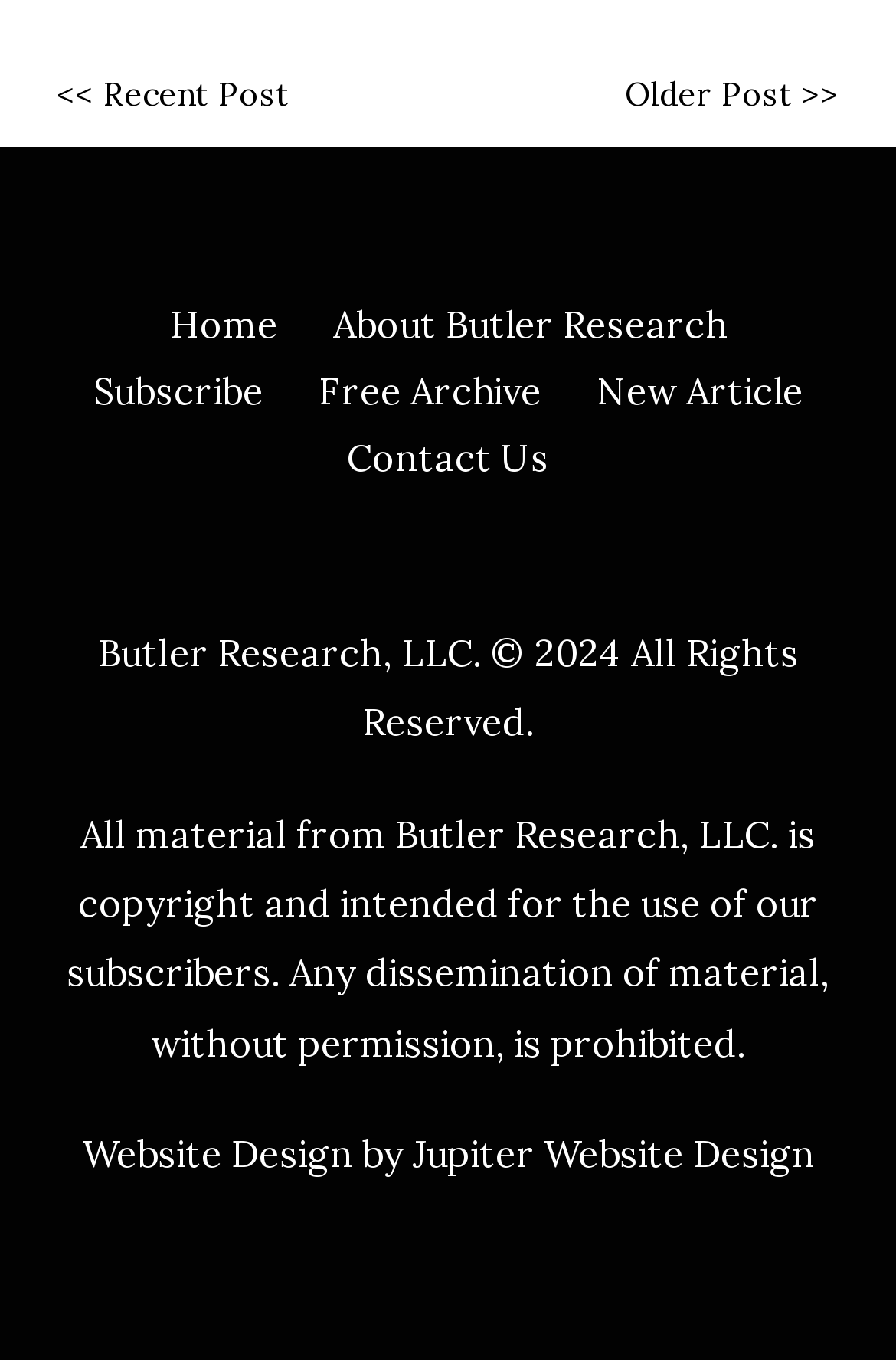What is the year of copyright for Butler Research, LLC.?
Refer to the image and provide a concise answer in one word or phrase.

2024